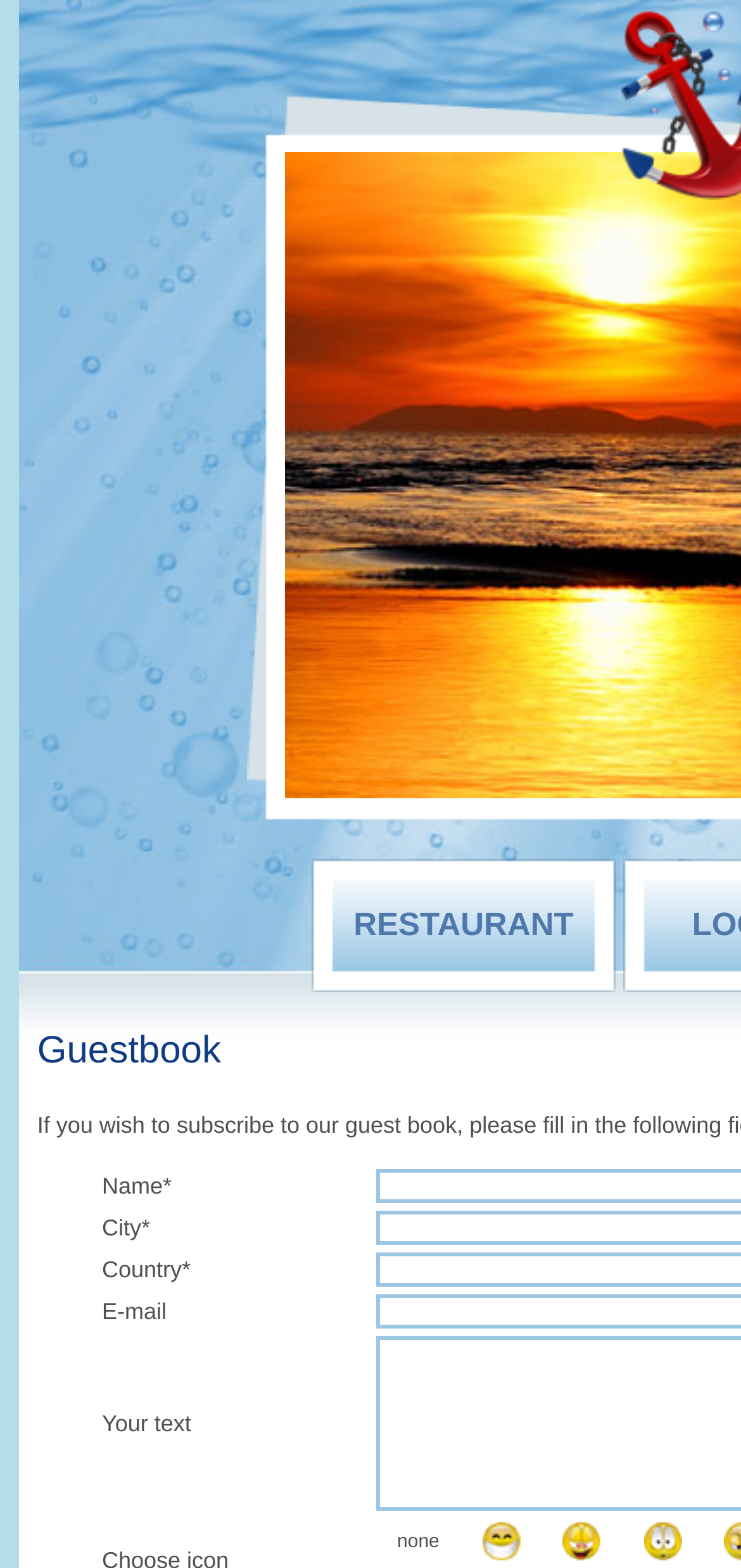Provide a thorough description of the webpage you see.

The webpage is a guestbook page for captainpipinos.com. At the top, there is a prominent link labeled "RESTAURANT". Below the link, there is a table with five columns labeled "Name*", "City*", "Country*", "E-mail", and "Your text". The table appears to be a form for users to fill out and leave a message. The "Your text" column is the largest, taking up more space than the other columns. At the very bottom of the page, there are four empty table cells, likely used for layout purposes. Overall, the page is simple and focused on providing a space for users to leave a message.